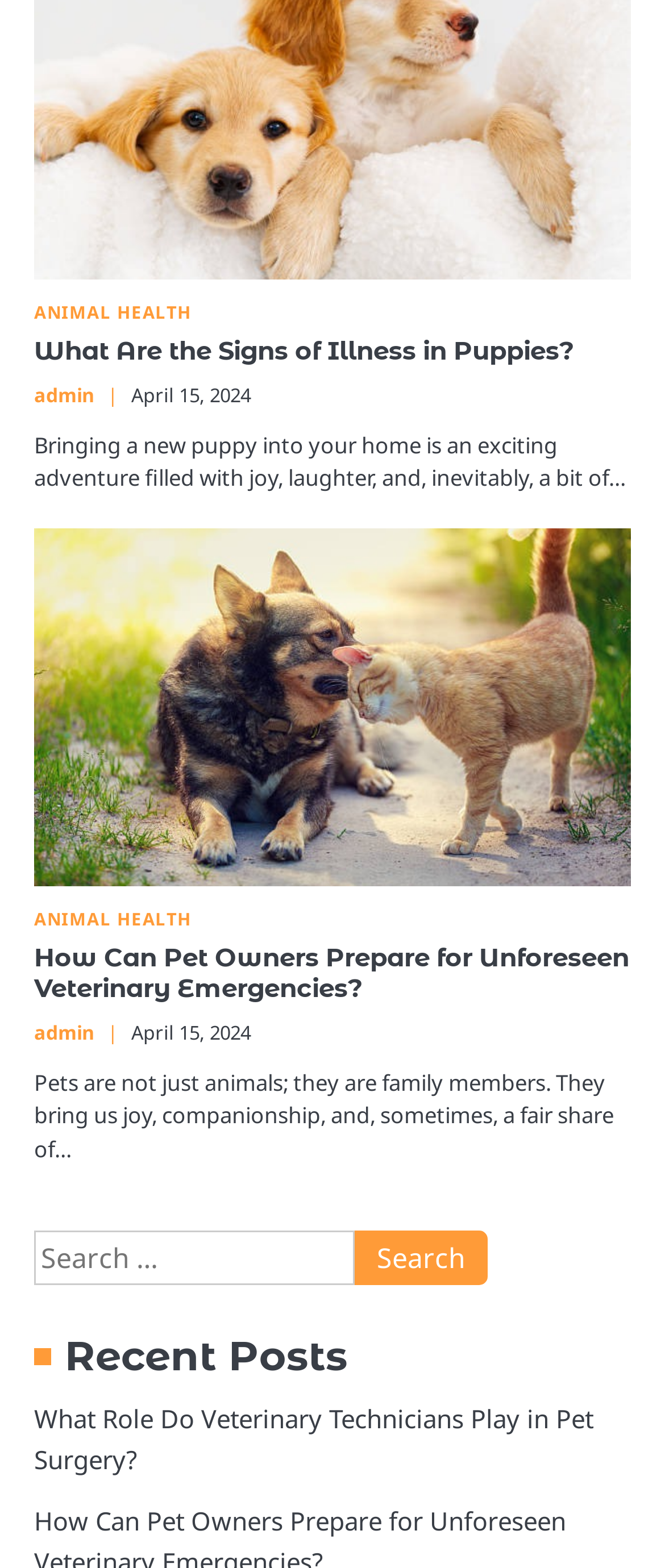What is the topic of the first article?
Respond to the question with a single word or phrase according to the image.

Signs of Illness in Puppies